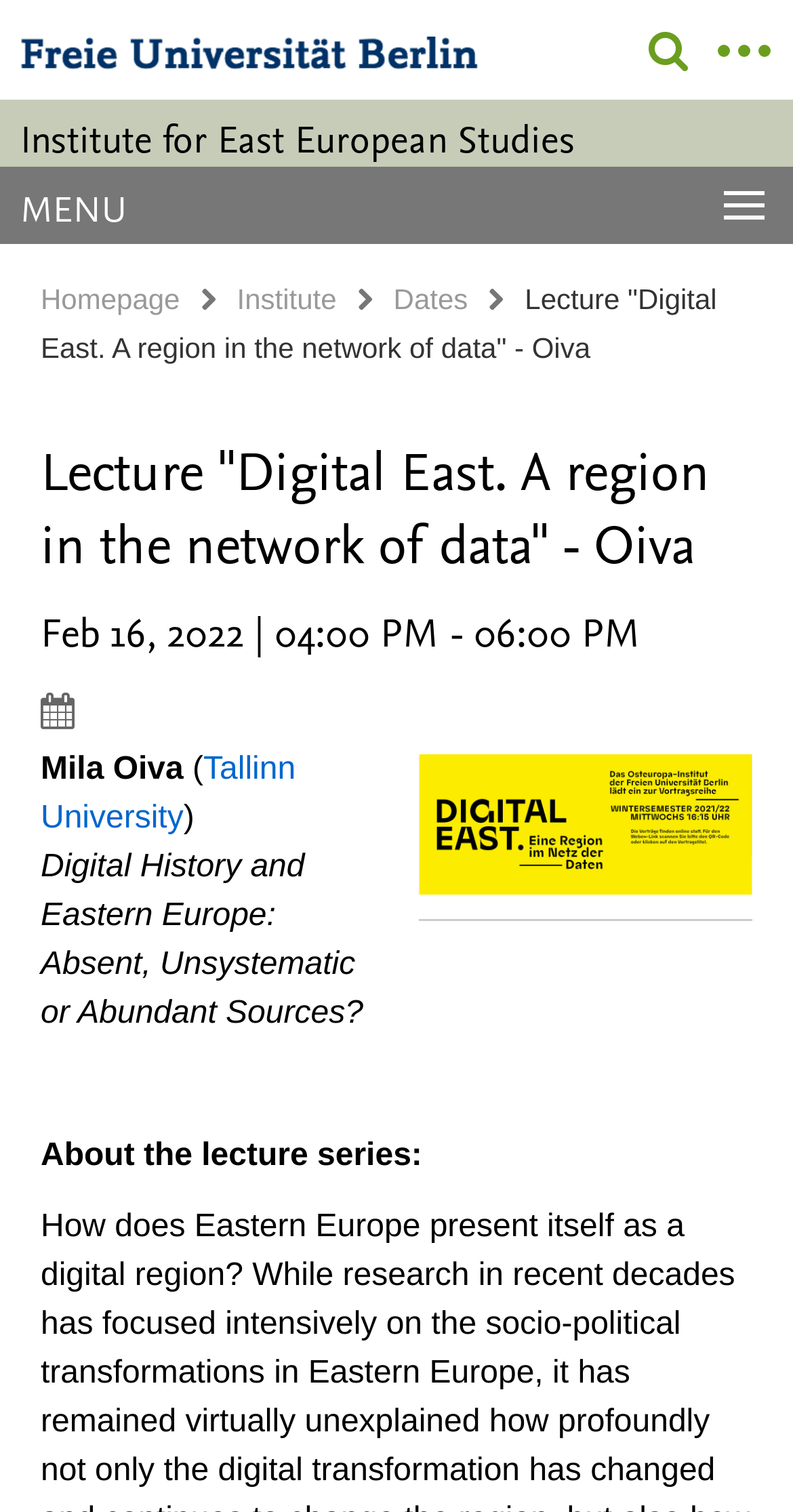Identify the bounding box coordinates for the element you need to click to achieve the following task: "Click on the link to read more about publishing advice". The coordinates must be four float values ranging from 0 to 1, formatted as [left, top, right, bottom].

None